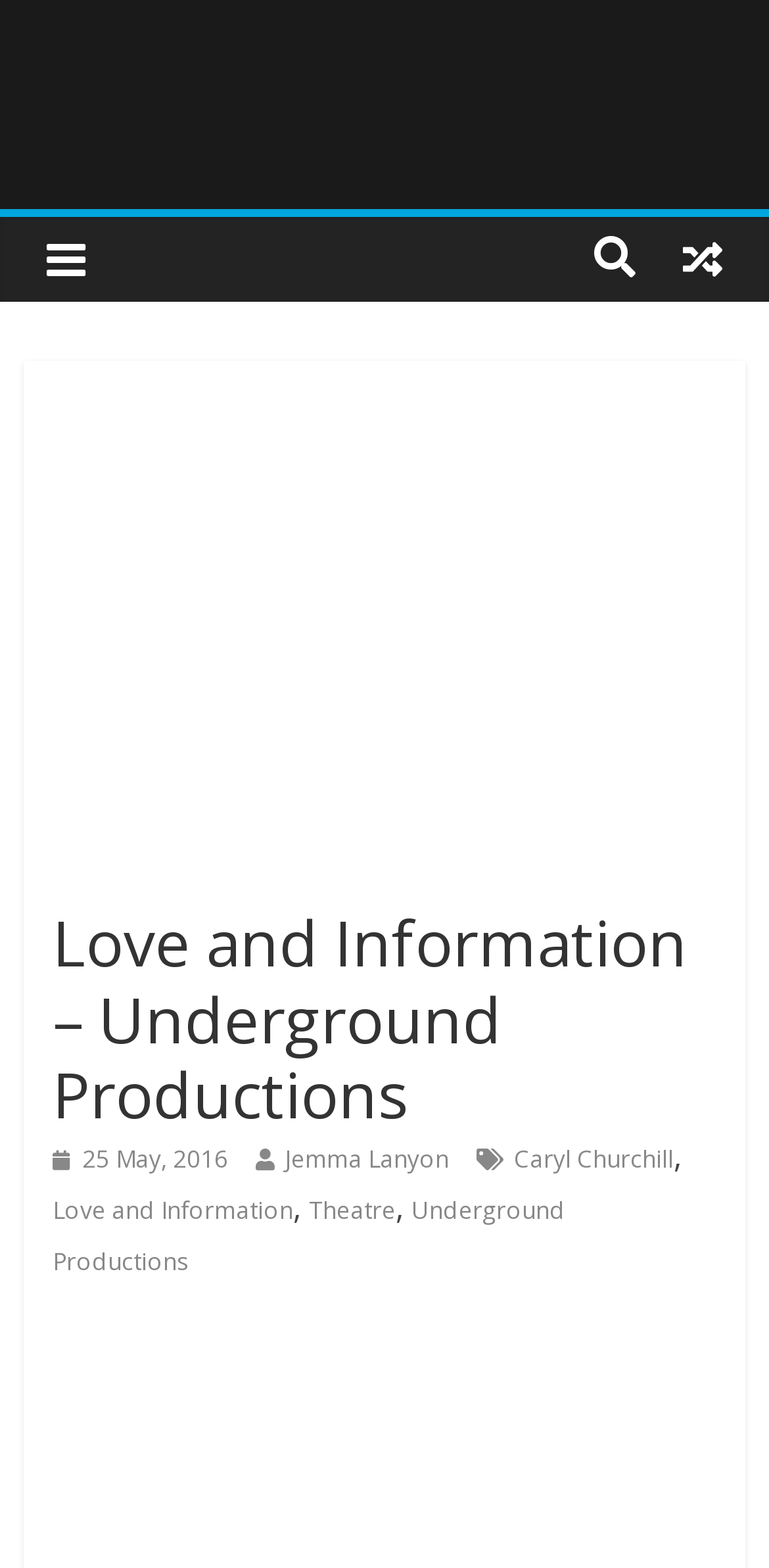Respond to the question below with a concise word or phrase:
Who is the author of the play?

Caryl Churchill